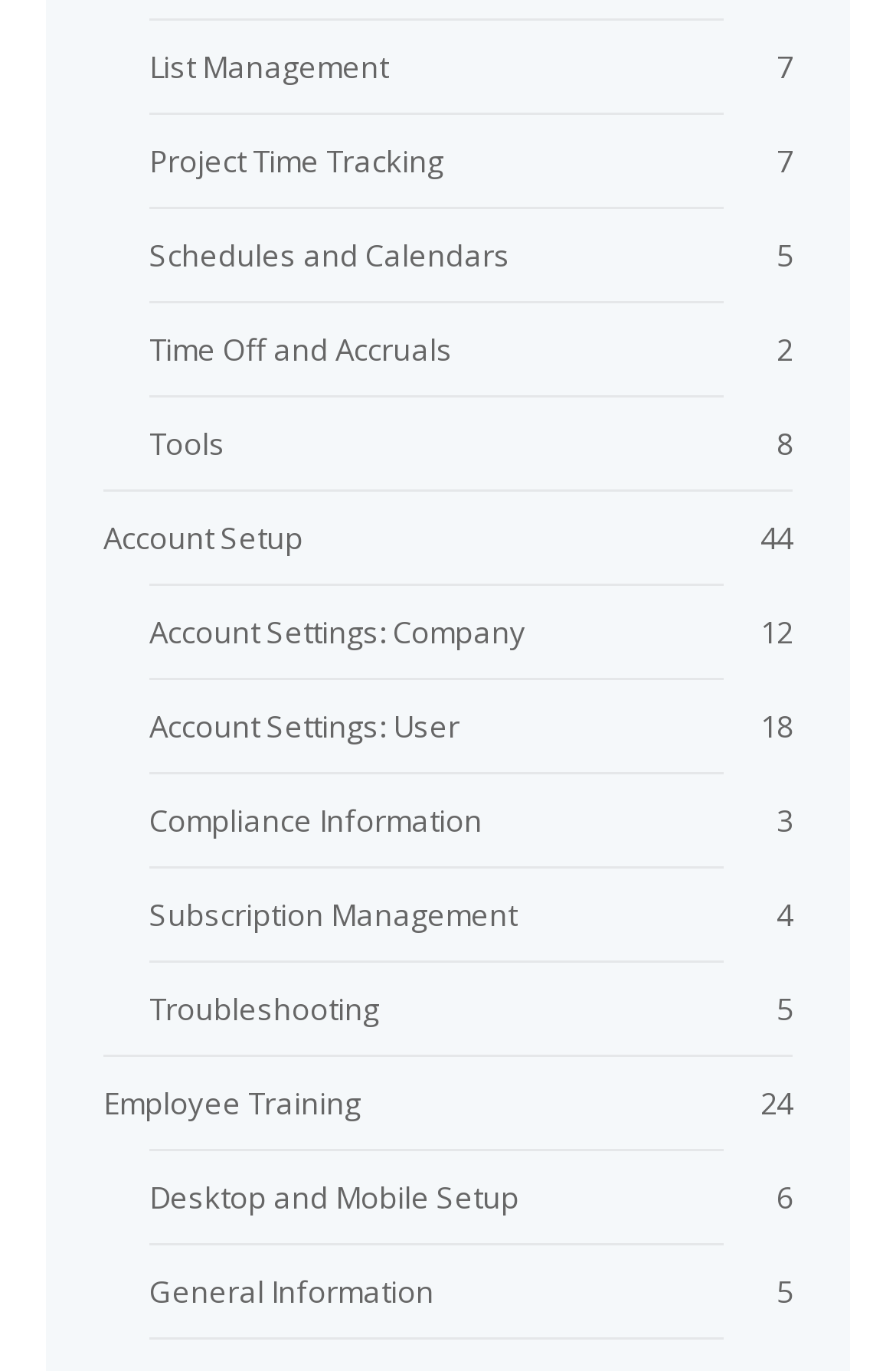How many links are there in the left sidebar?
Using the image, respond with a single word or phrase.

14